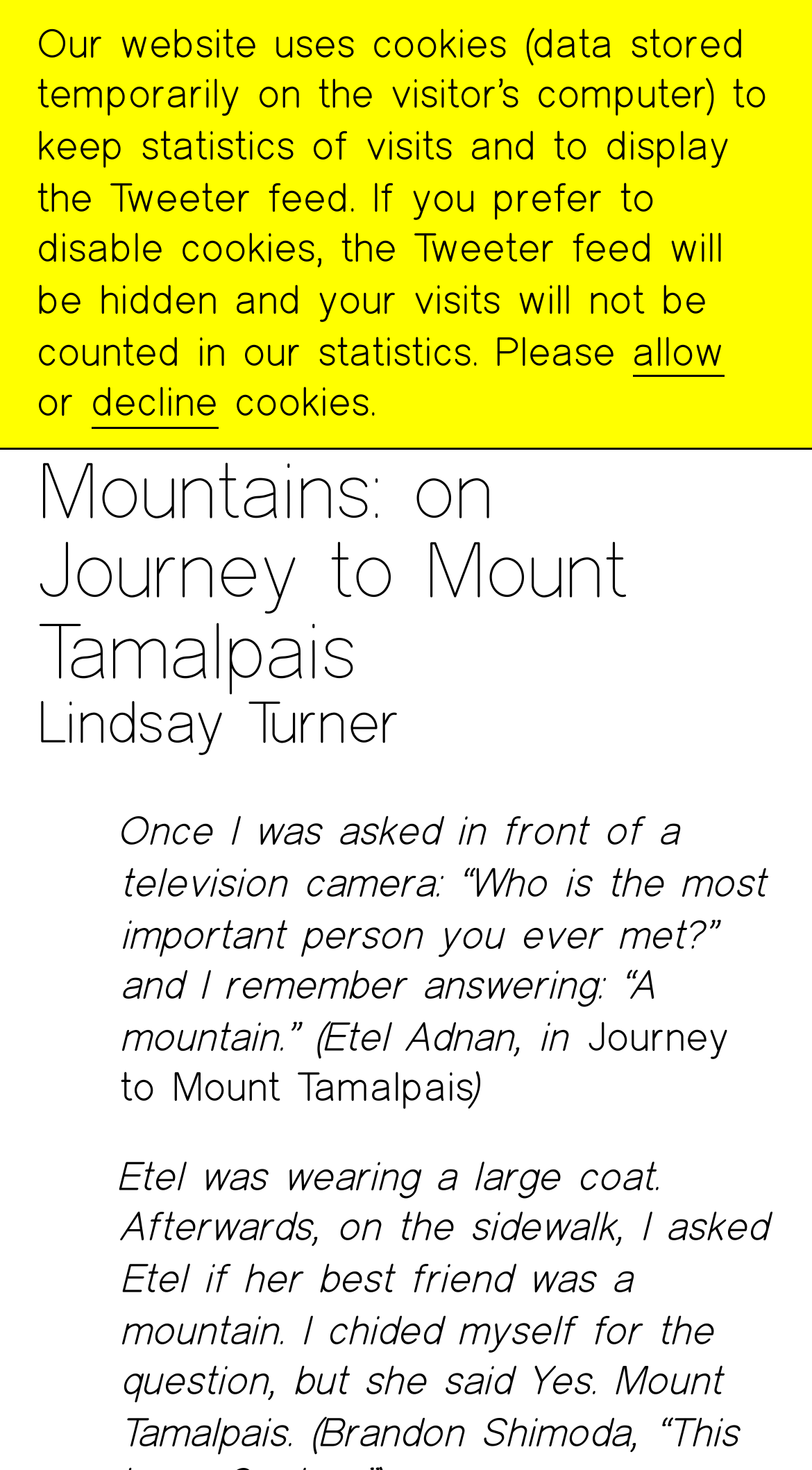Bounding box coordinates should be provided in the format (top-left x, top-left y, bottom-right x, bottom-right y) with all values between 0 and 1. Identify the bounding box for this UI element: #268 – Spring 2022

[0.323, 0.226, 0.669, 0.249]